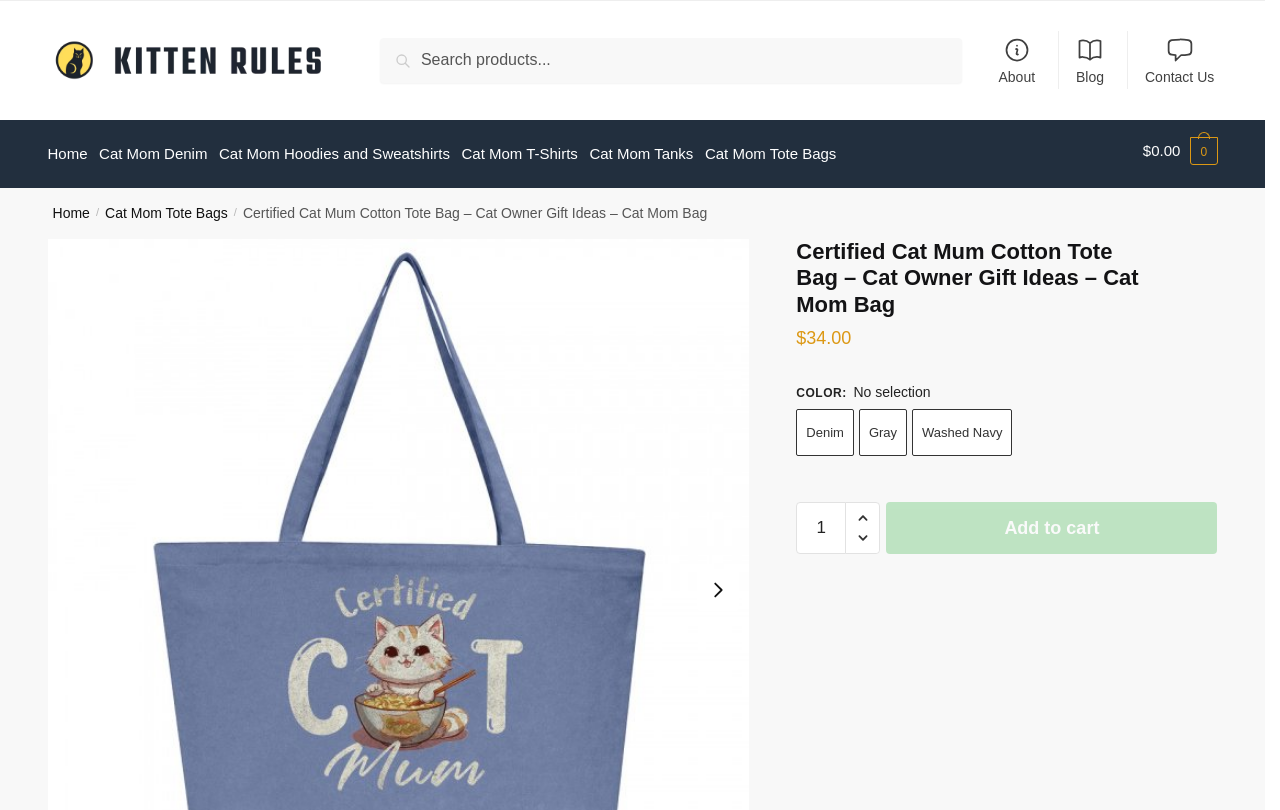Locate the UI element described by Home in the provided webpage screenshot. Return the bounding box coordinates in the format (top-left x, top-left y, bottom-right x, bottom-right y), ensuring all values are between 0 and 1.

[0.037, 0.149, 0.074, 0.223]